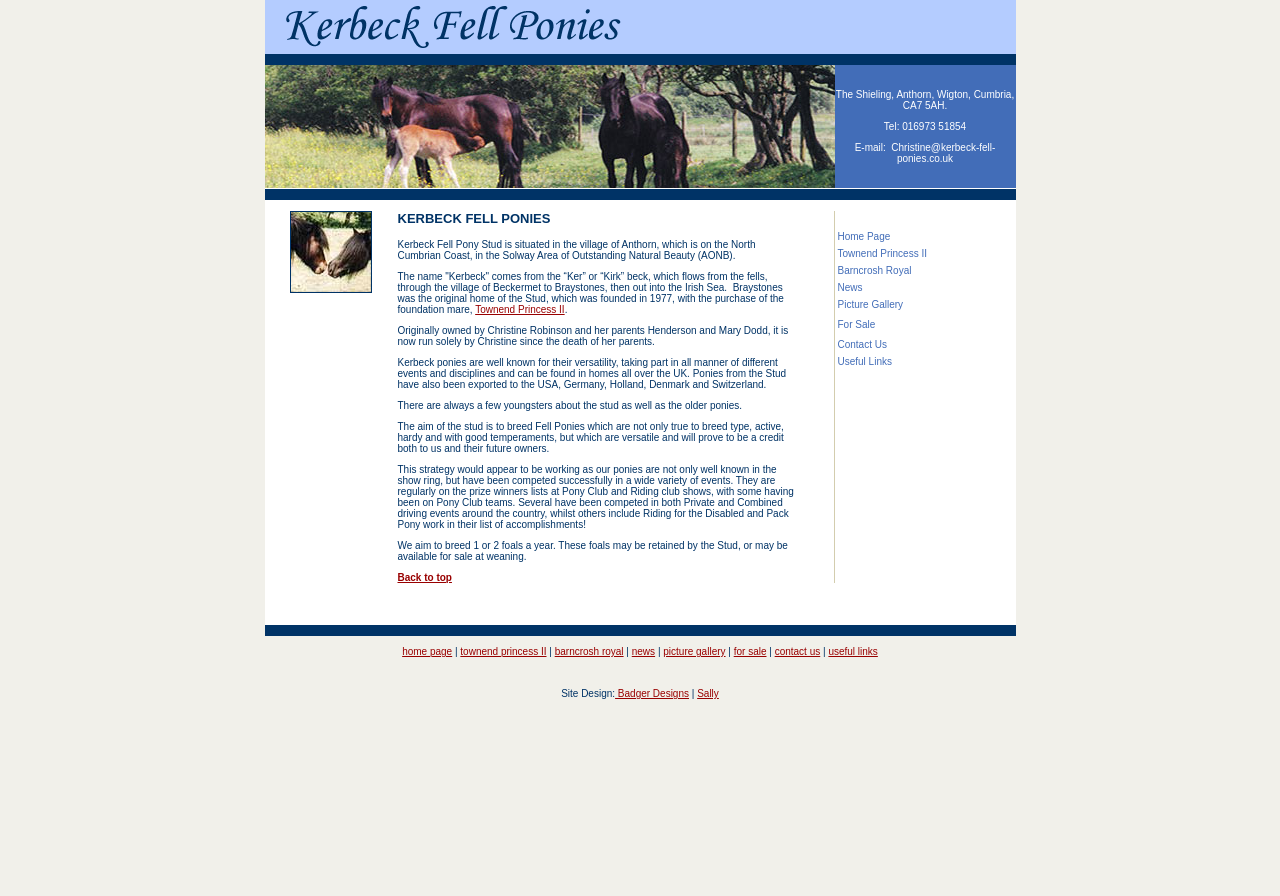Identify the bounding box coordinates of the clickable region required to complete the instruction: "View the Picture Gallery". The coordinates should be given as four float numbers within the range of 0 and 1, i.e., [left, top, right, bottom].

[0.654, 0.334, 0.706, 0.346]